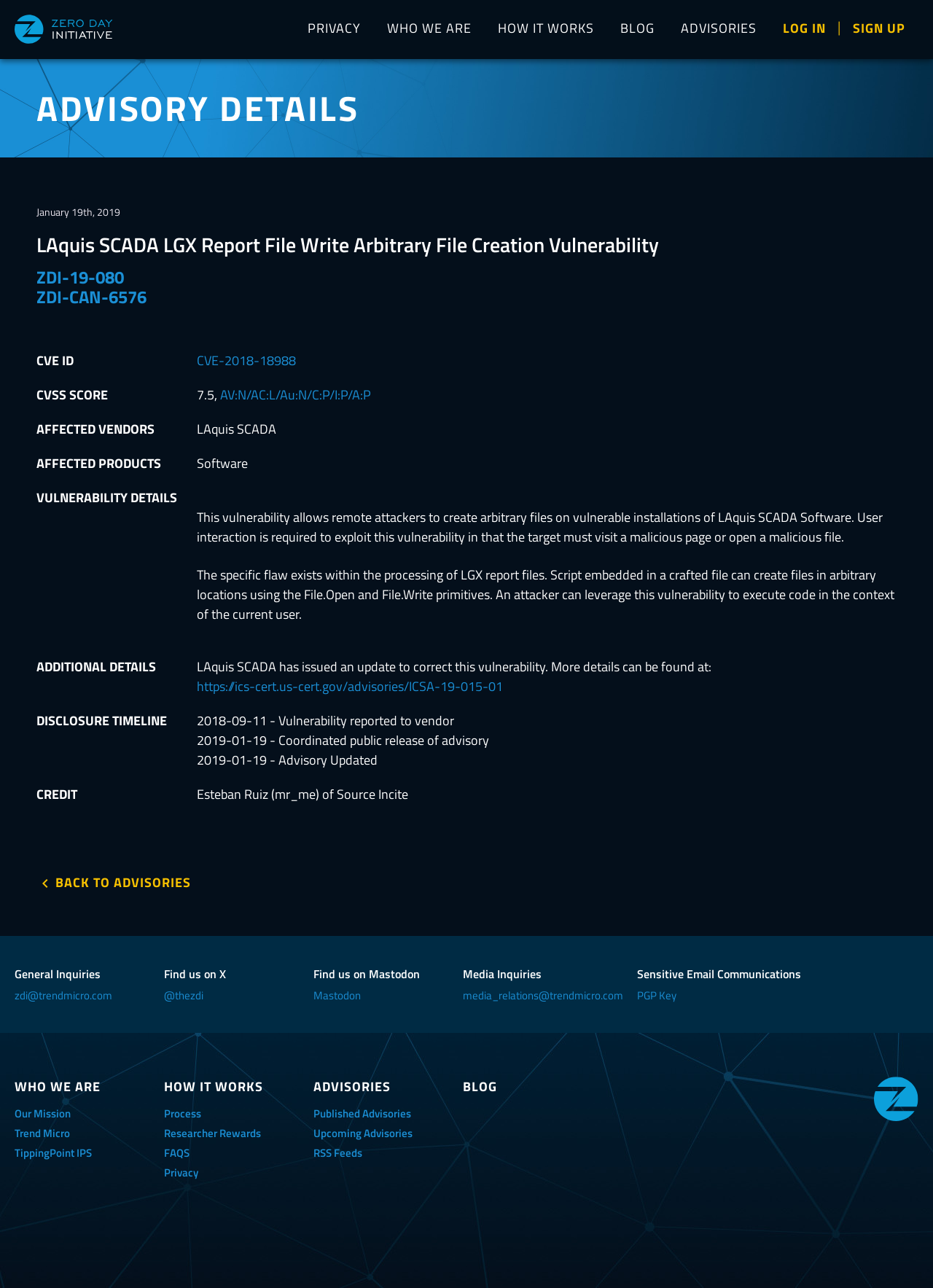Use a single word or phrase to answer the following:
What is the link to the advisory update?

https://ics-cert.us-cert.gov/advisories/ICSA-19-015-01